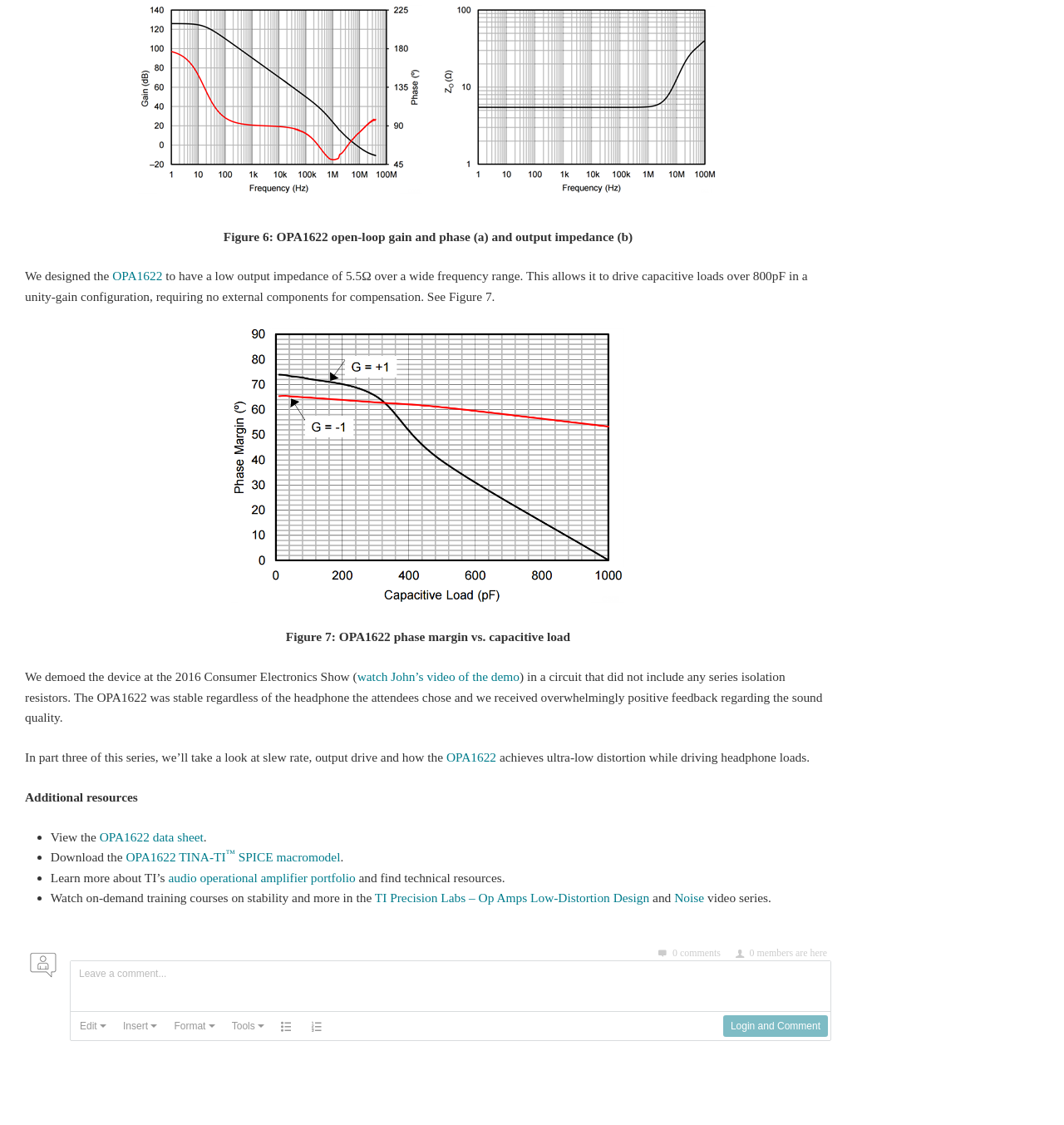Determine the bounding box coordinates of the area to click in order to meet this instruction: "Watch John’s video of the demo".

[0.361, 0.613, 0.526, 0.627]